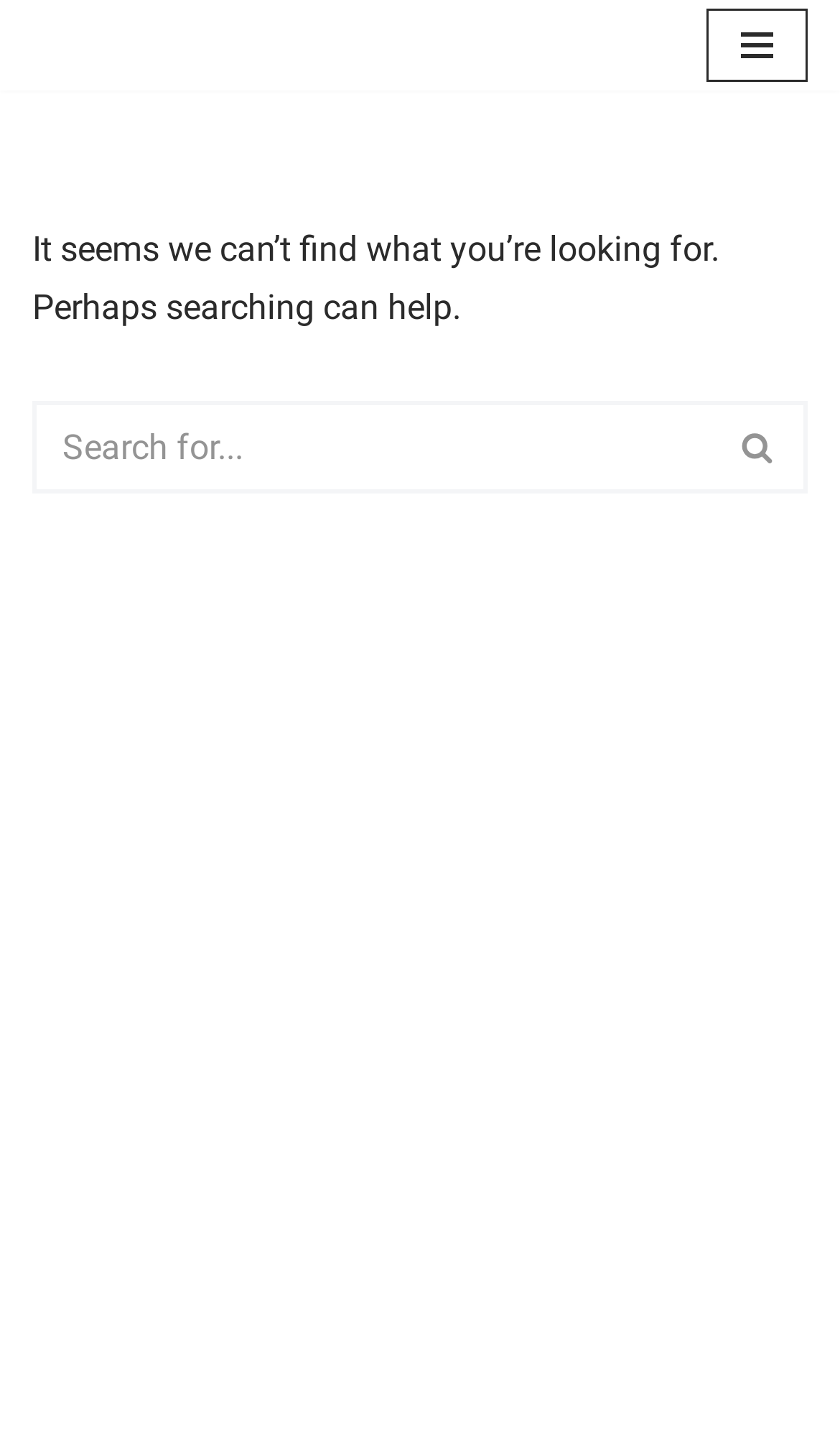What is the purpose of the 'Navigation Menu' button?
Your answer should be a single word or phrase derived from the screenshot.

To navigate